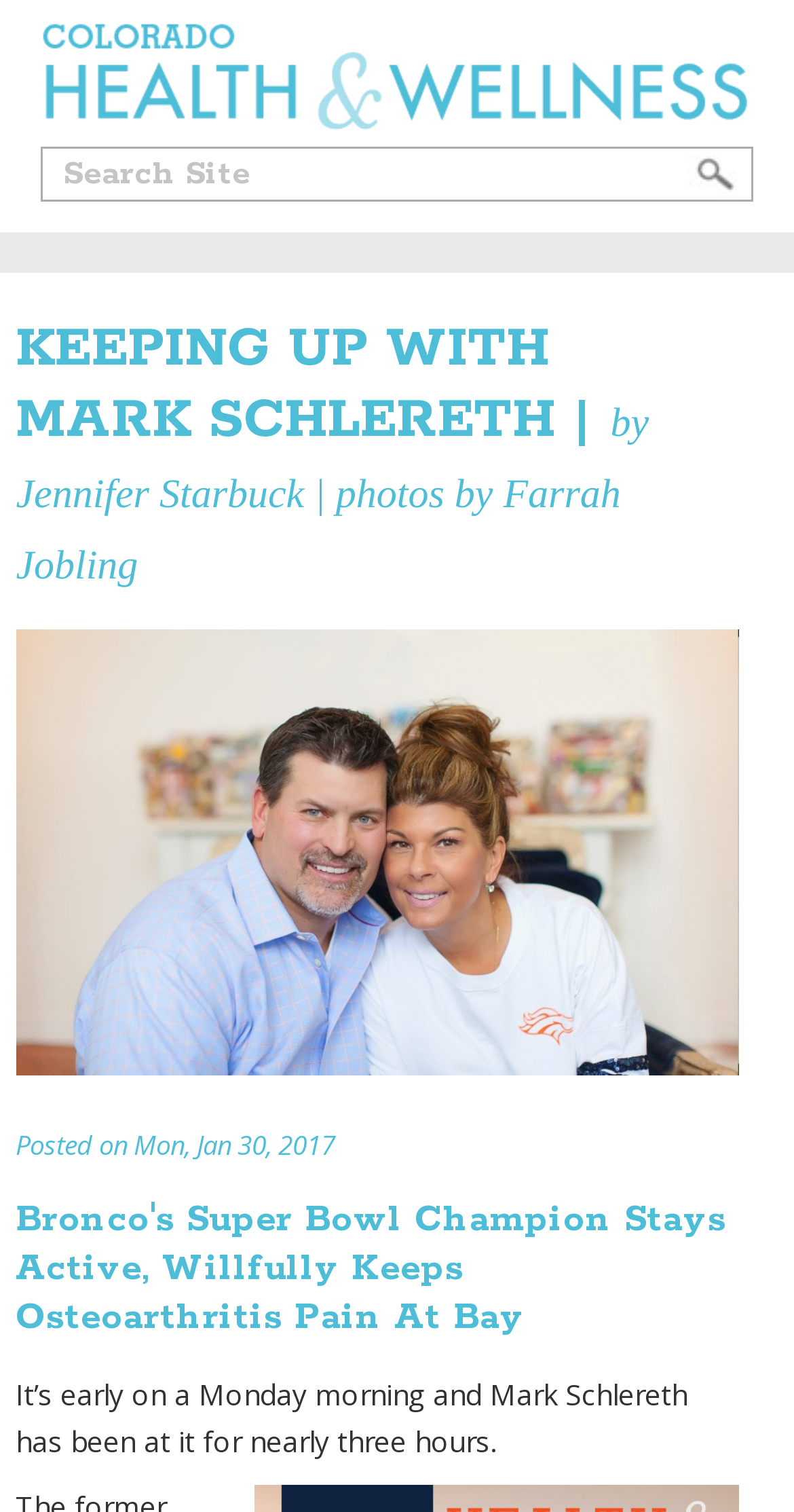What is the date of the article?
Provide a one-word or short-phrase answer based on the image.

Mon, Jan 30, 2017